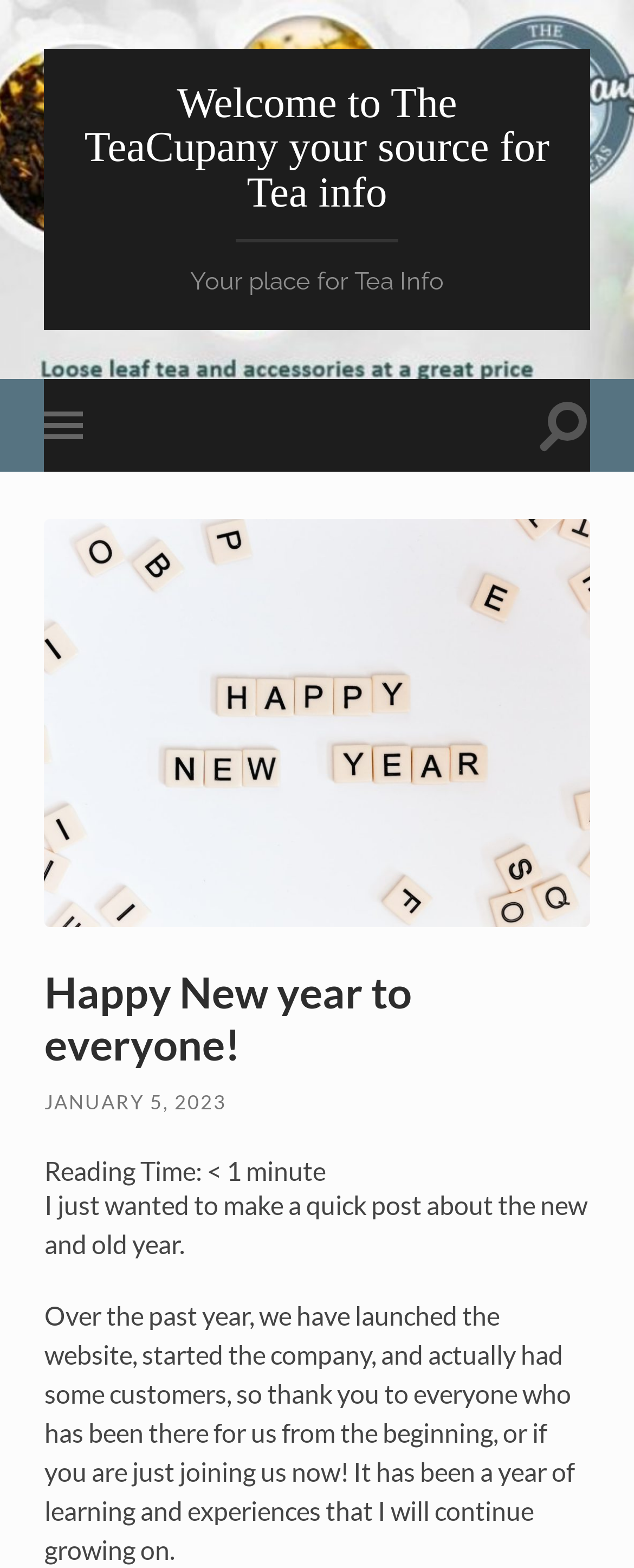What is the company's milestone?
Please provide a single word or phrase as your answer based on the screenshot.

launching the website